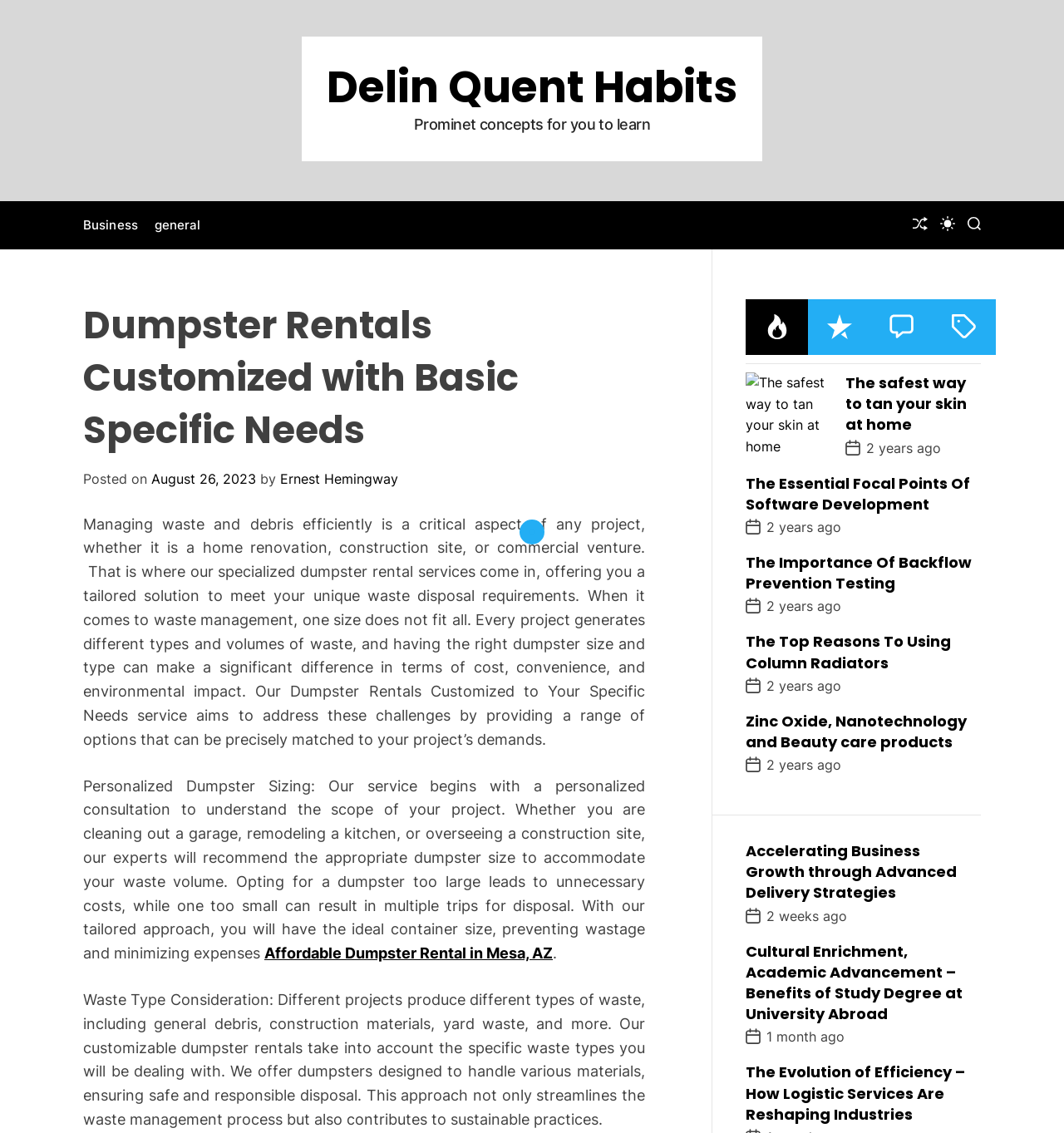Based on the image, provide a detailed response to the question:
What is the purpose of the tablist?

The purpose of the tablist is to provide a way to filter posts by categories, such as popular, recent, comments, and tagged, allowing users to easily navigate and find specific types of content.